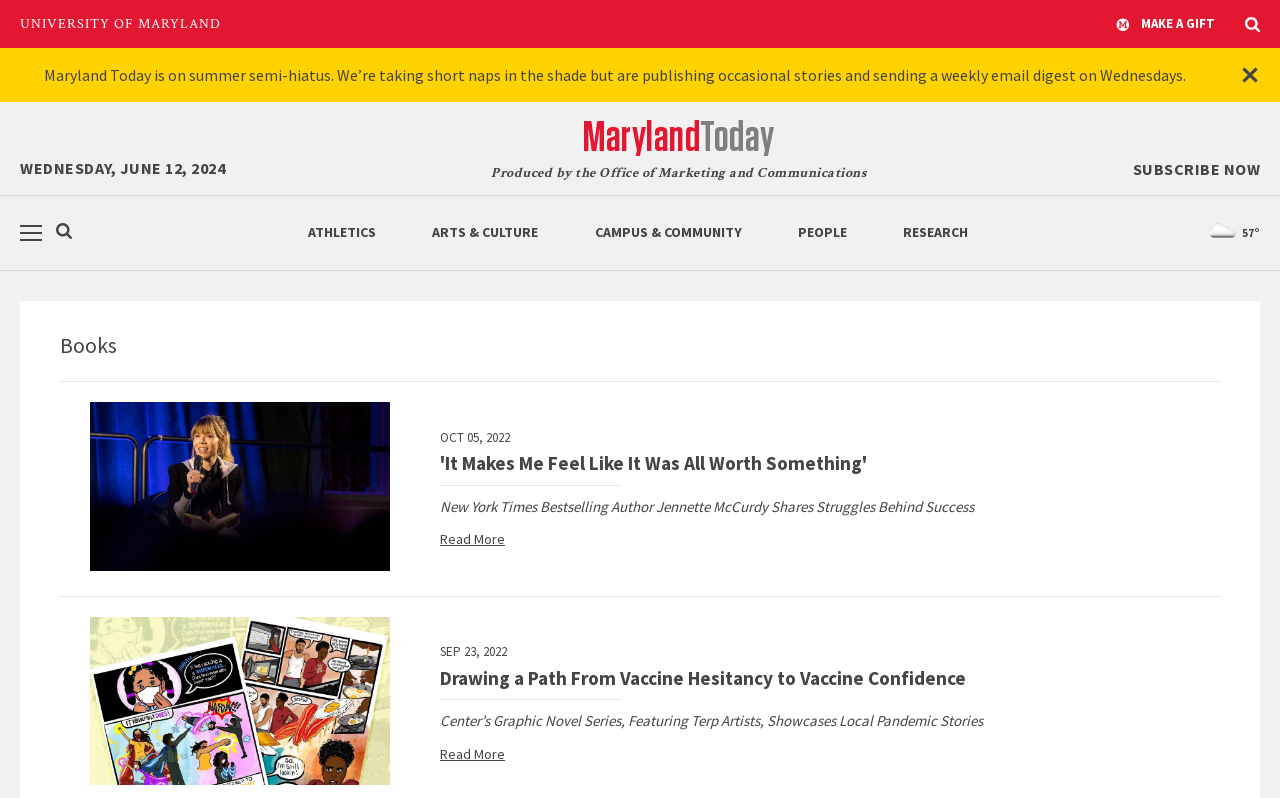Pinpoint the bounding box coordinates of the clickable element needed to complete the instruction: "read about Decorative Screen Dividers". The coordinates should be provided as four float numbers between 0 and 1: [left, top, right, bottom].

None